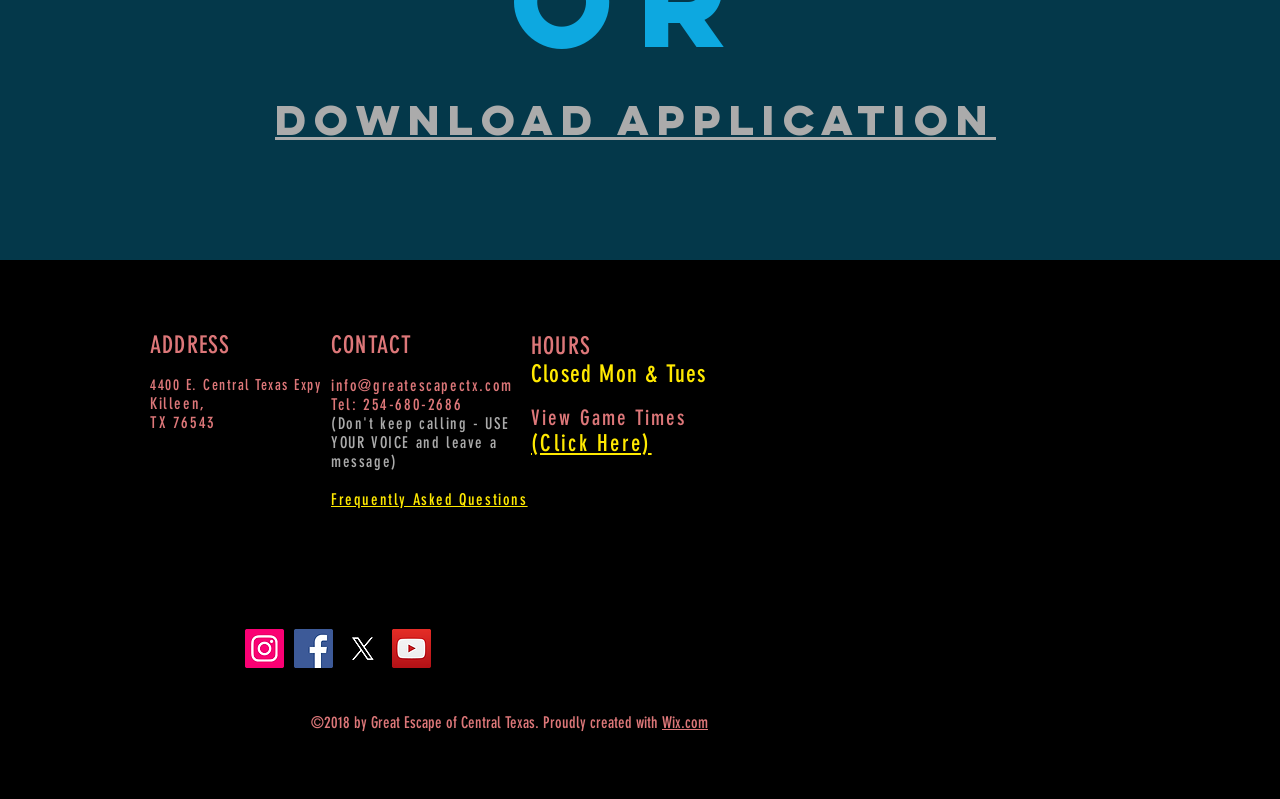Respond with a single word or phrase:
Who created the website for Great Escape of Central Texas?

Wix.com